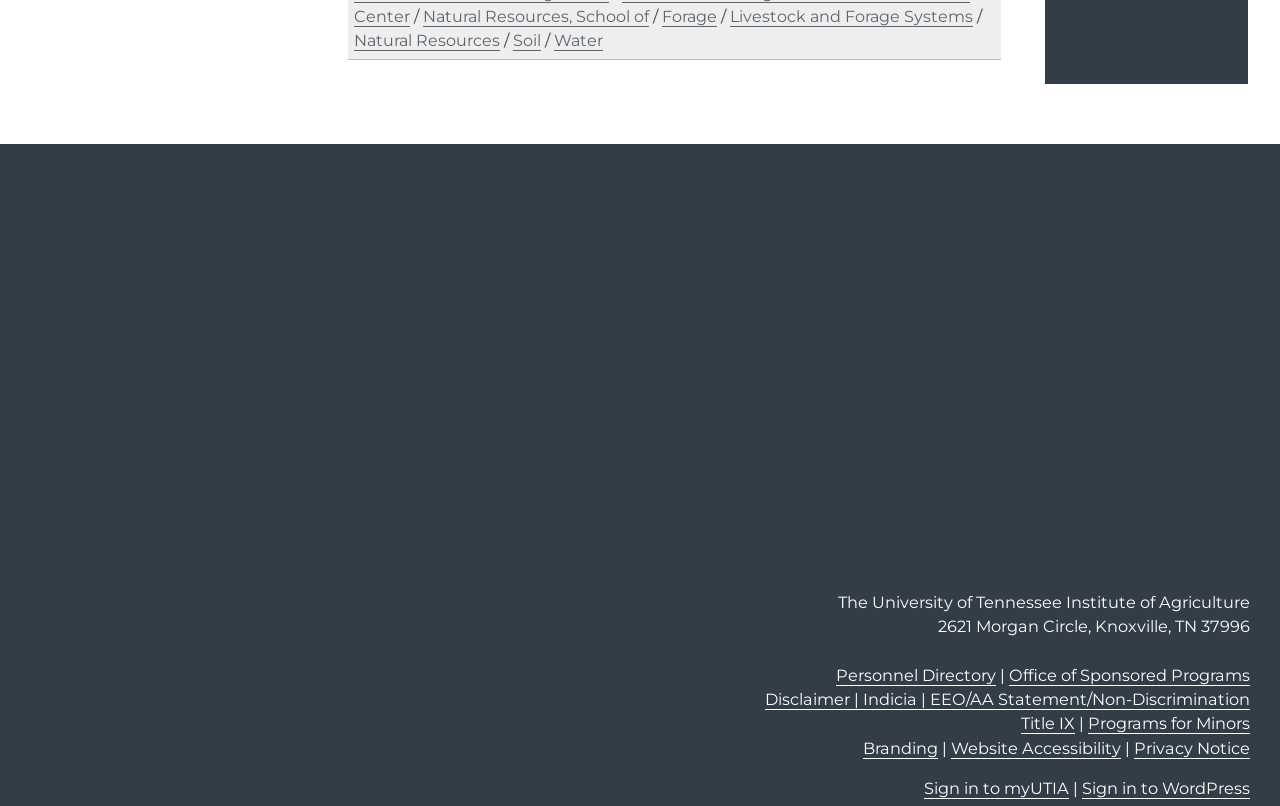How many links are there in the footer section?
Using the information from the image, provide a comprehensive answer to the question.

I counted the number of link elements in the footer section by examining the elements at coordinates [0.597, 0.855, 0.976, 0.881], [0.797, 0.885, 0.84, 0.911], [0.85, 0.885, 0.976, 0.911], [0.674, 0.915, 0.733, 0.941], [0.743, 0.915, 0.875, 0.941], [0.886, 0.915, 0.976, 0.941], and [0.722, 0.965, 0.835, 0.991]. There are 7 link elements in total.